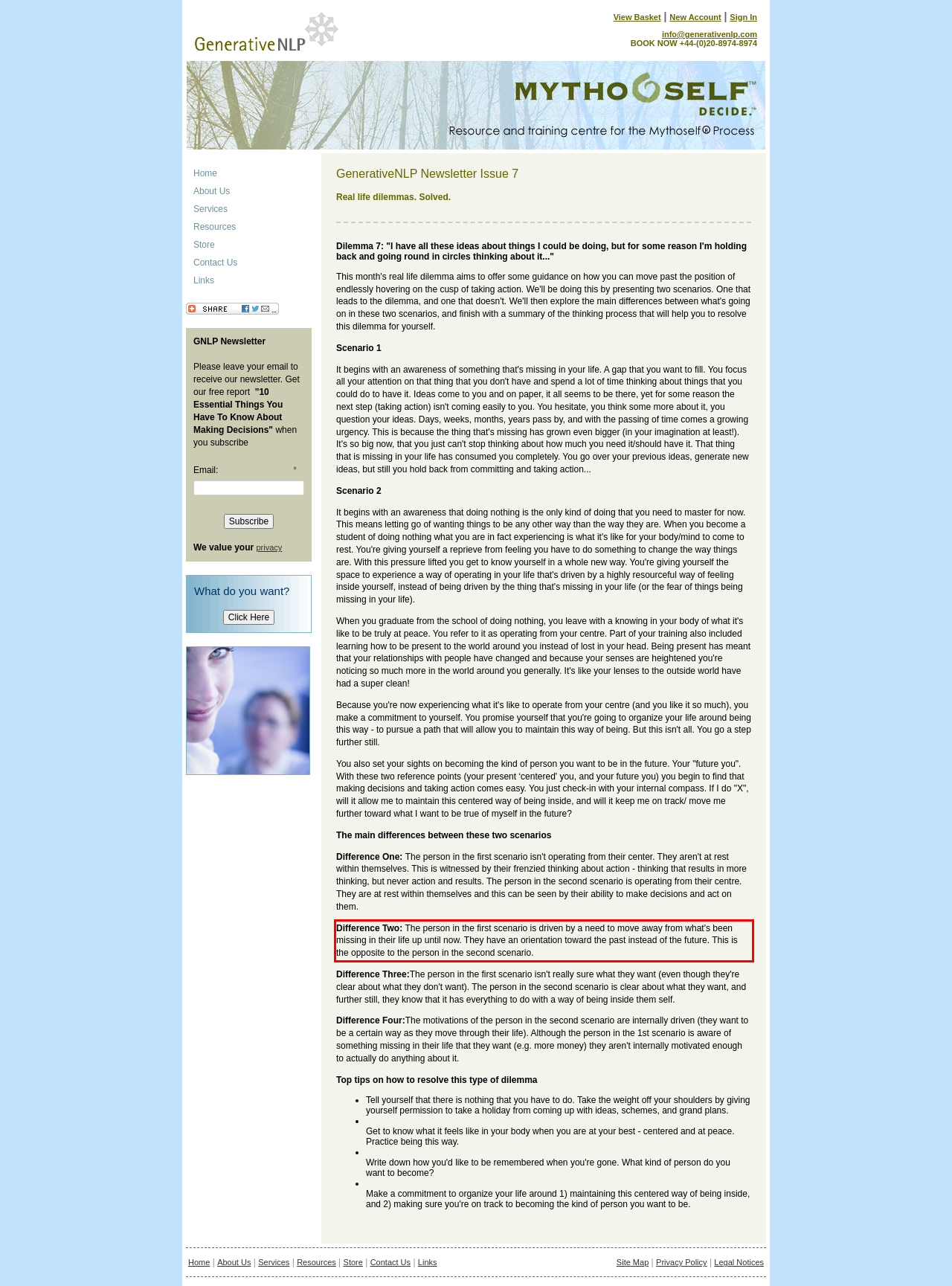You have a screenshot of a webpage where a UI element is enclosed in a red rectangle. Perform OCR to capture the text inside this red rectangle.

Difference Two: The person in the first scenario is driven by a need to move away from what's been missing in their life up until now. They have an orientation toward the past instead of the future. This is the opposite to the person in the second scenario.